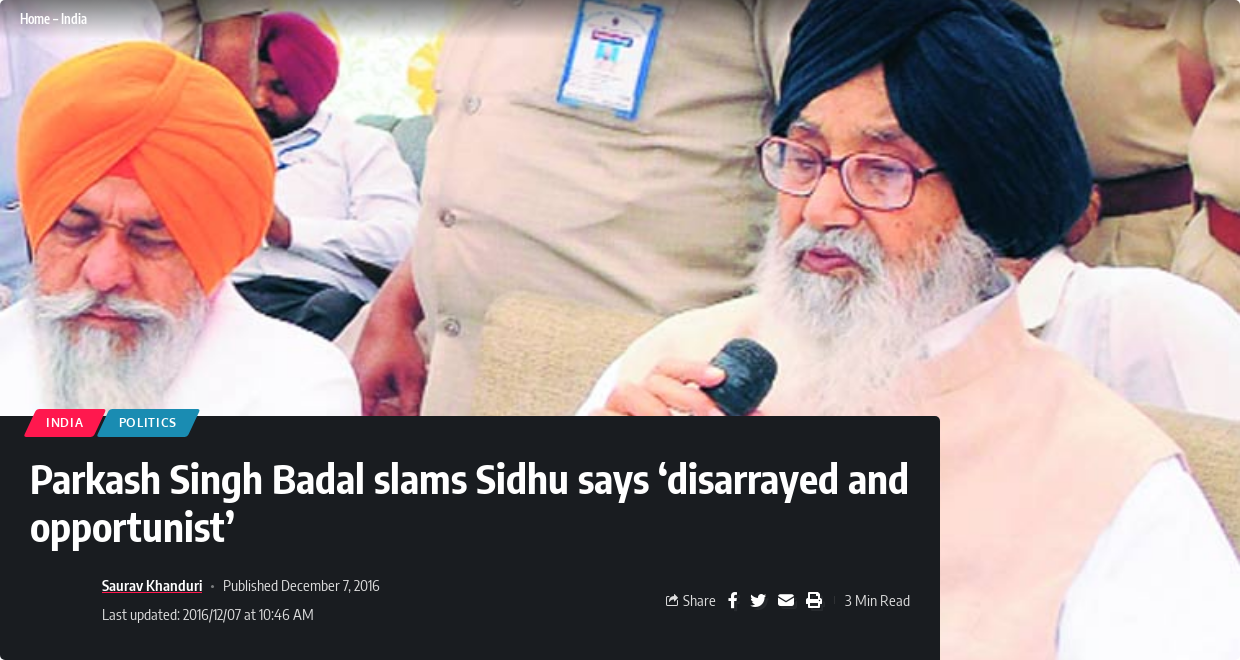What is the date of publication of the statement?
Using the image, provide a concise answer in one word or a short phrase.

December 7, 2016